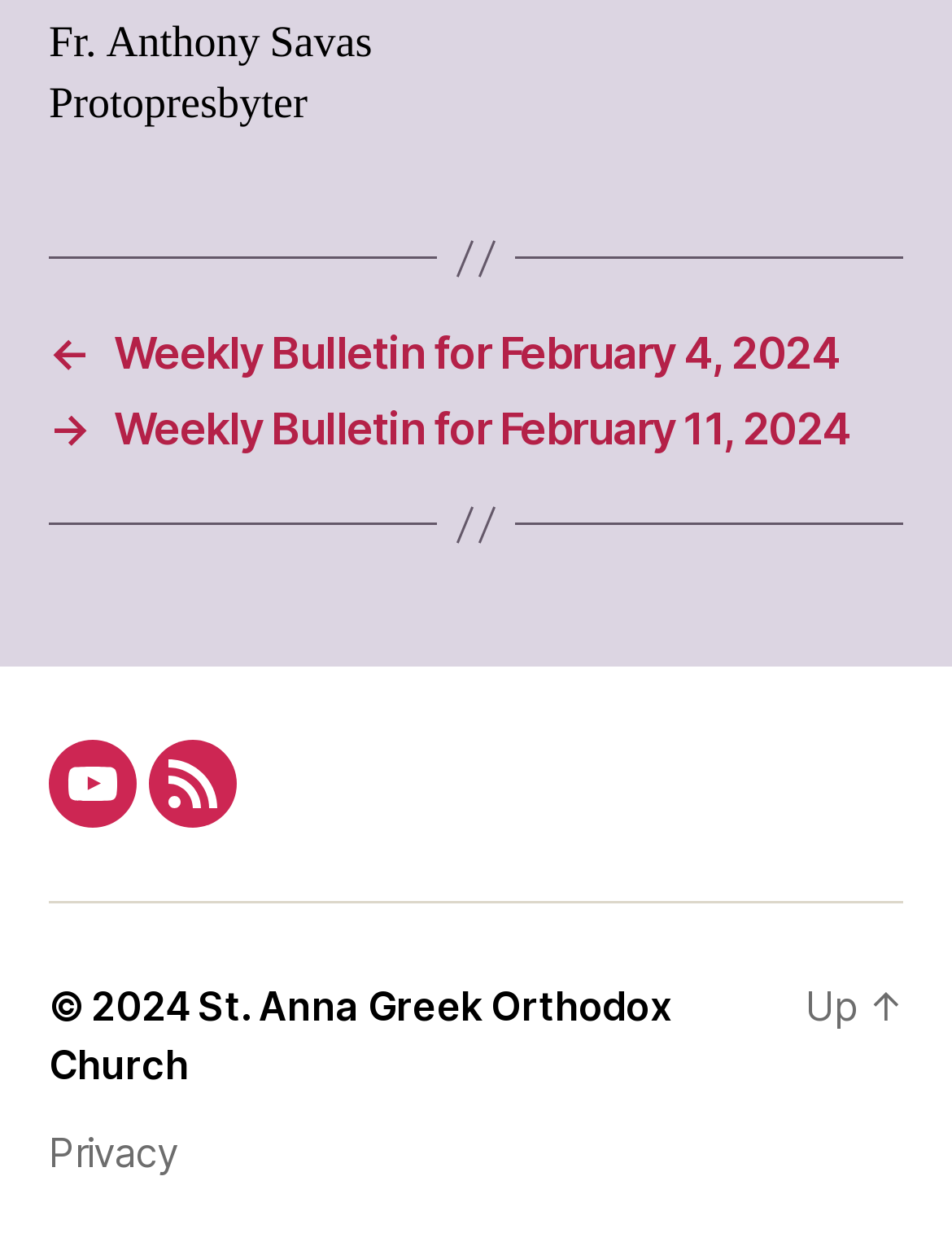With reference to the image, please provide a detailed answer to the following question: How many social links are listed?

Under the 'Social links' navigation section, there are three links listed, which are 'St. Anna YouTube', 'Atom Feed', and another link, indicating that there are three social links listed.